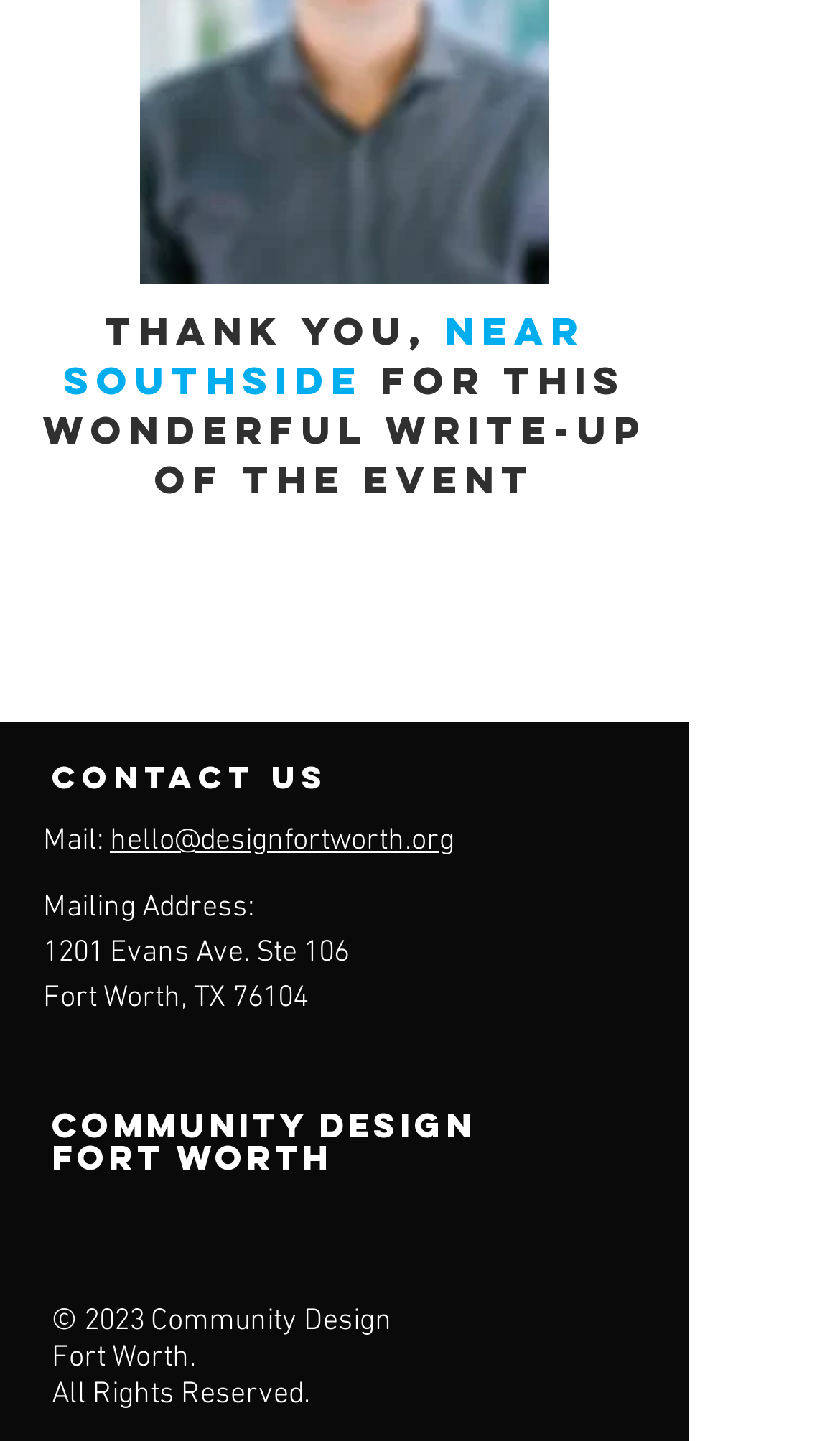Utilize the information from the image to answer the question in detail:
What is the name of the community design organization?

I found the name of the organization by looking at the footer section, where it says '© 2023 Community Design Fort Worth. All Rights Reserved'.